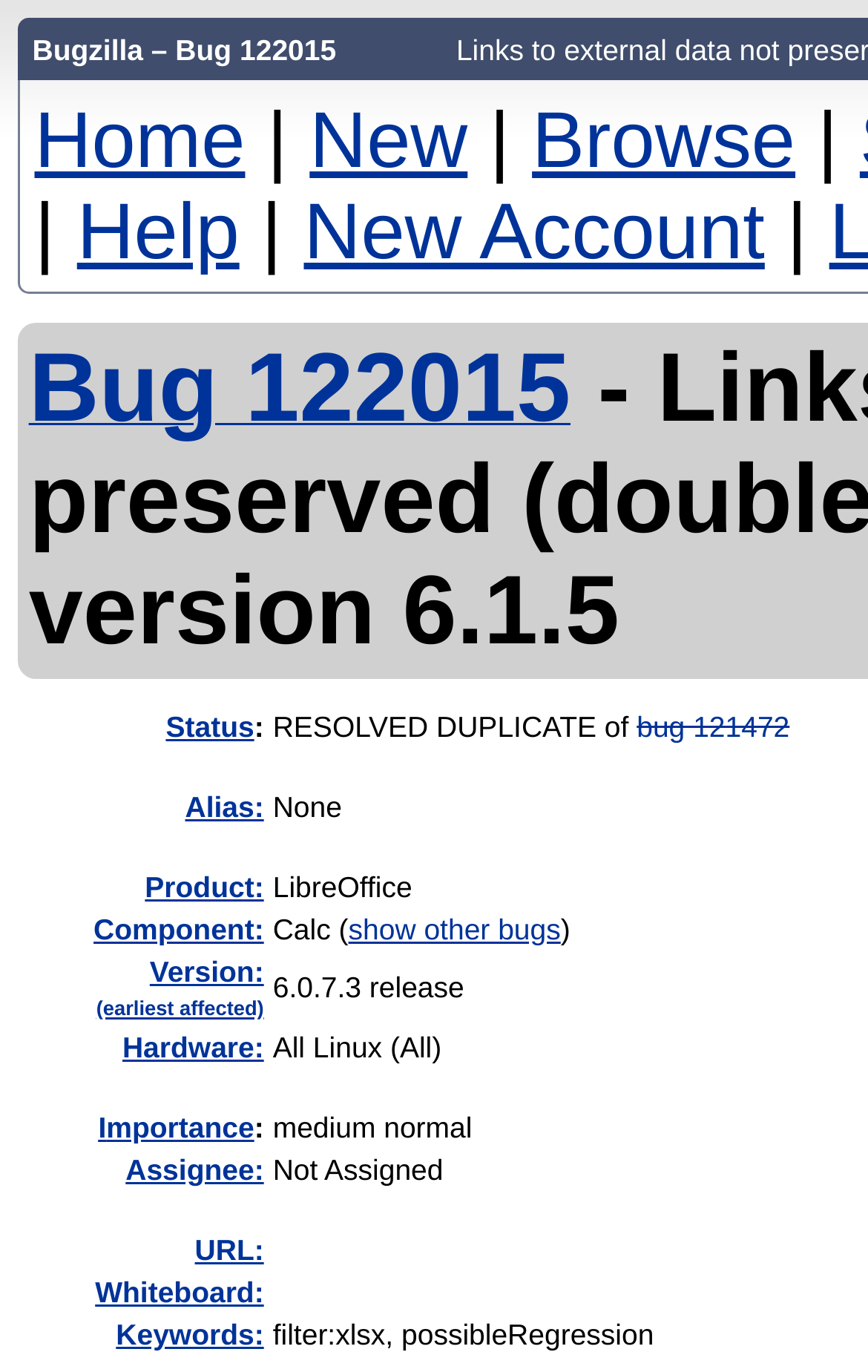Kindly provide the bounding box coordinates of the section you need to click on to fulfill the given instruction: "go to home page".

[0.04, 0.069, 0.282, 0.134]